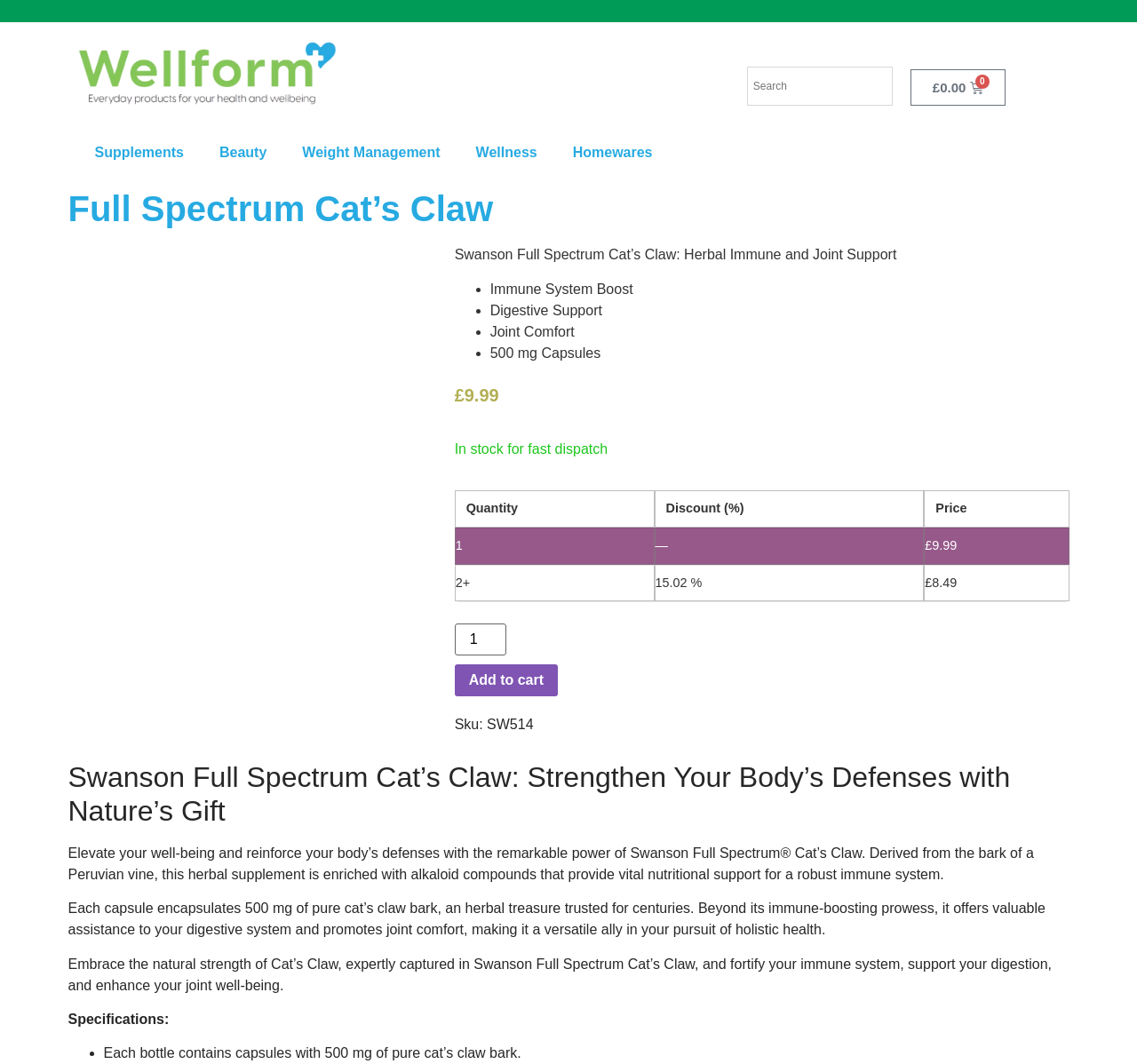Find the bounding box of the web element that fits this description: "Weight Management".

[0.25, 0.125, 0.403, 0.163]